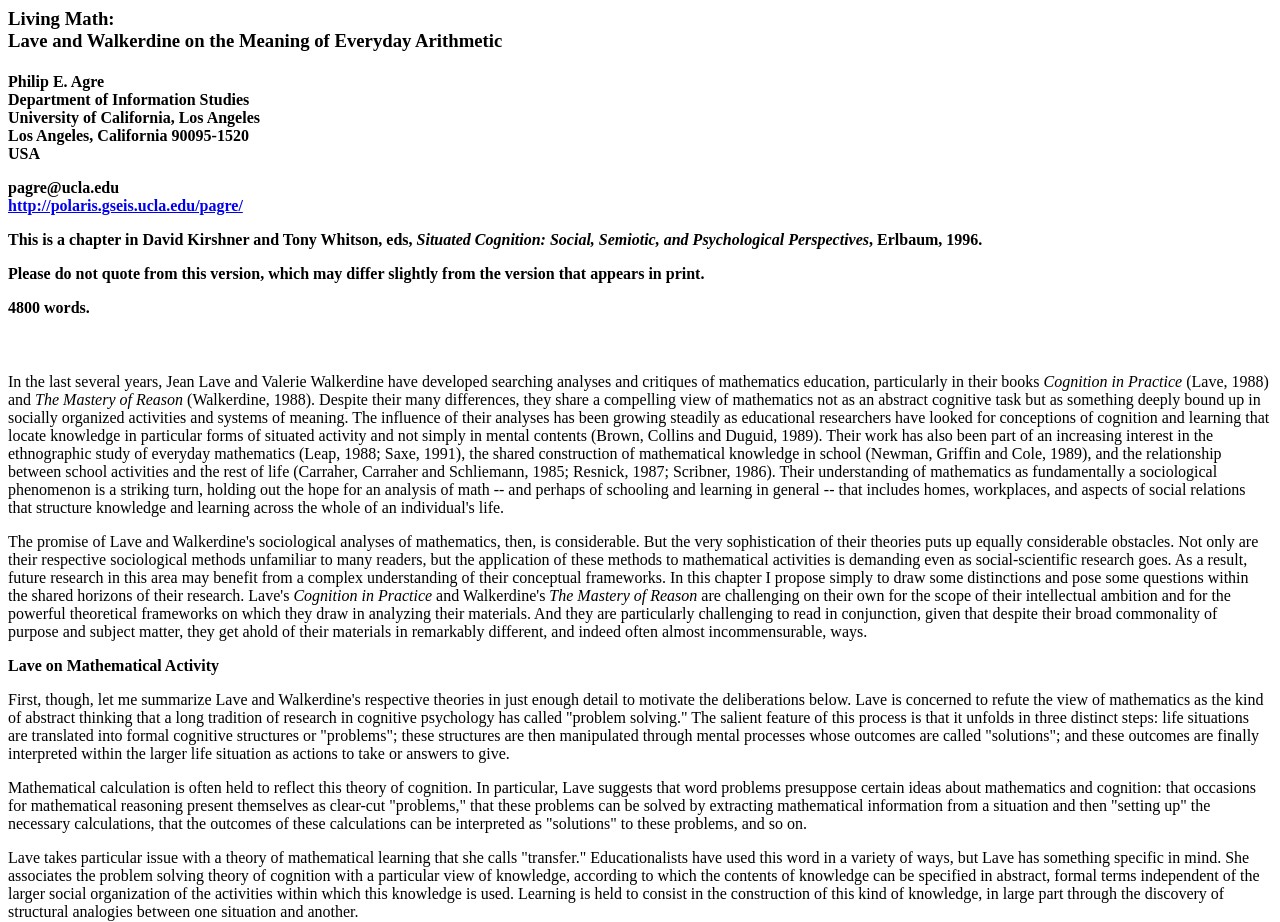What is the name of the editor of the book 'Situated Cognition: Social, Semiotic, and Psychological Perspectives'?
Answer the question with a single word or phrase, referring to the image.

David Kirshner and Tony Whitson